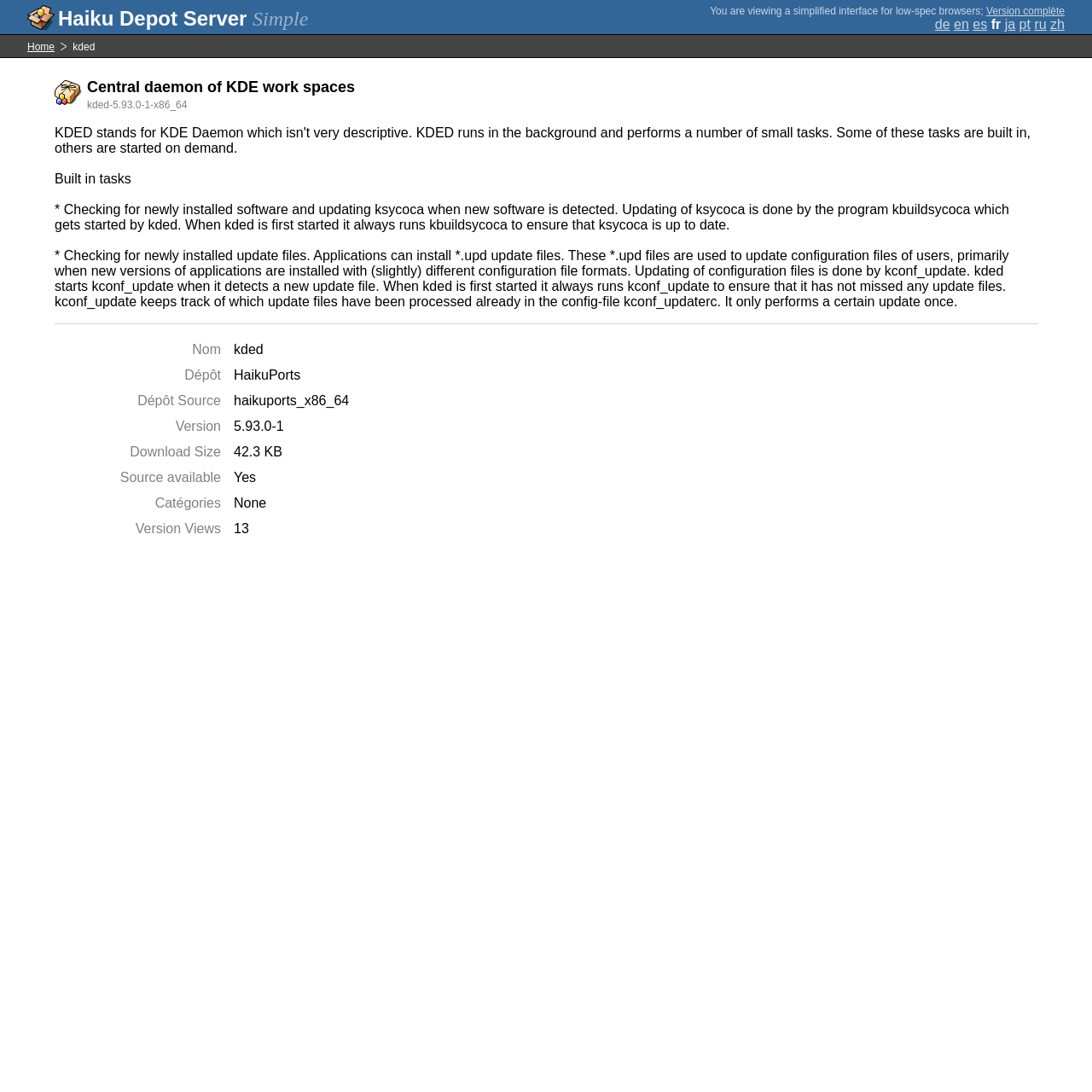Reply to the question with a single word or phrase:
What tasks does kded perform?

Checking for newly installed software and updating ksycoca